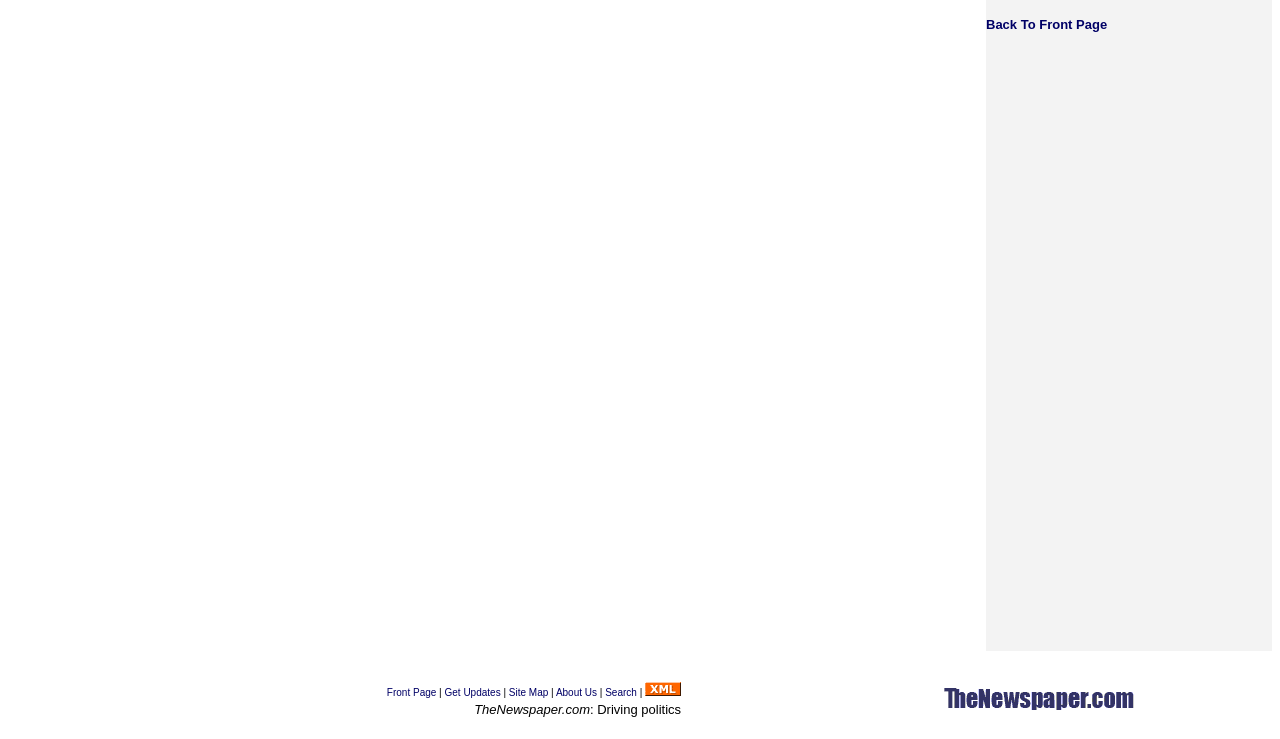Determine the bounding box coordinates for the HTML element described here: "Site Map".

[0.398, 0.93, 0.428, 0.945]